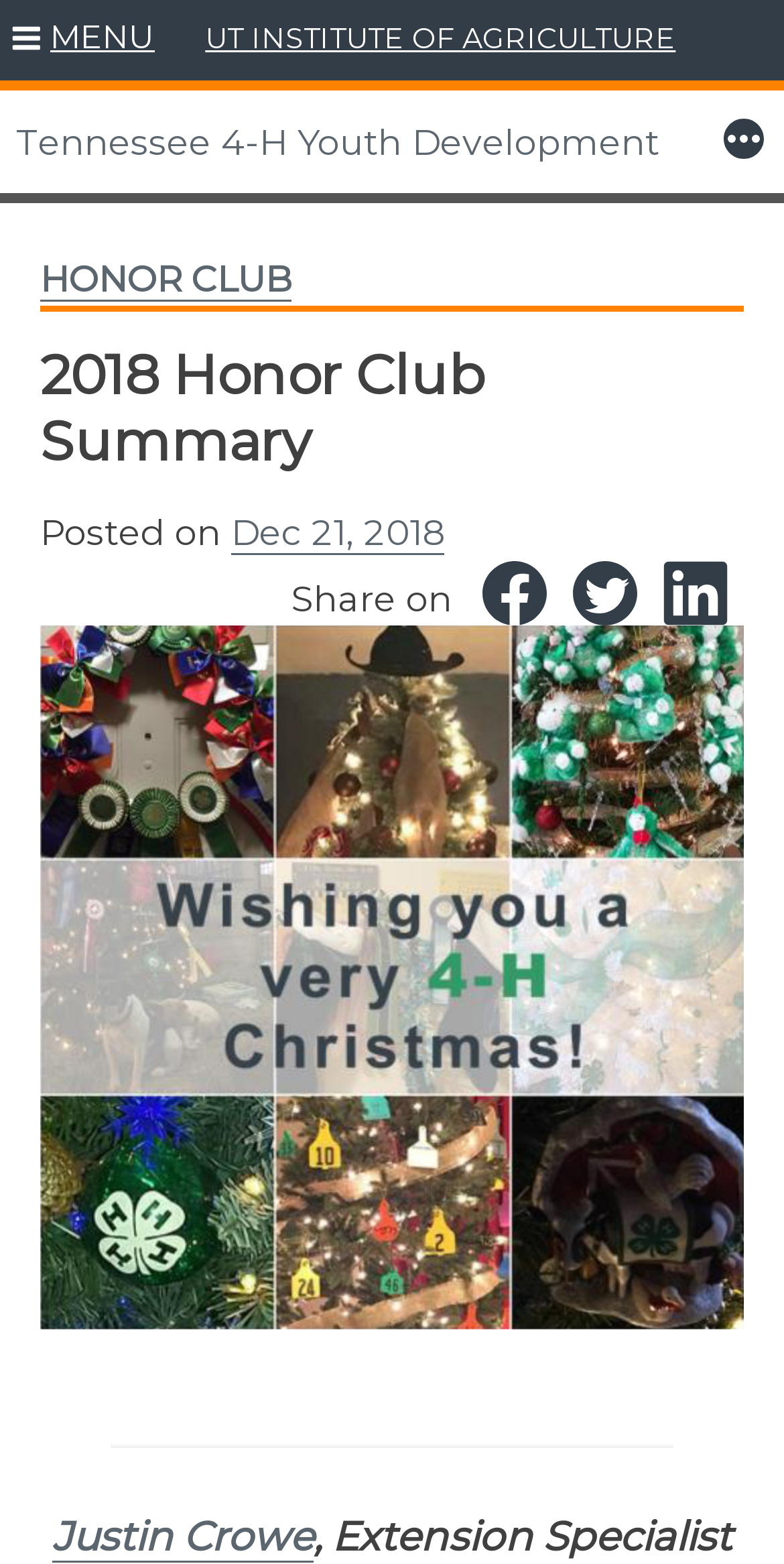Provide the bounding box coordinates for the area that should be clicked to complete the instruction: "View Justin Crowe's profile".

[0.067, 0.967, 0.4, 0.999]